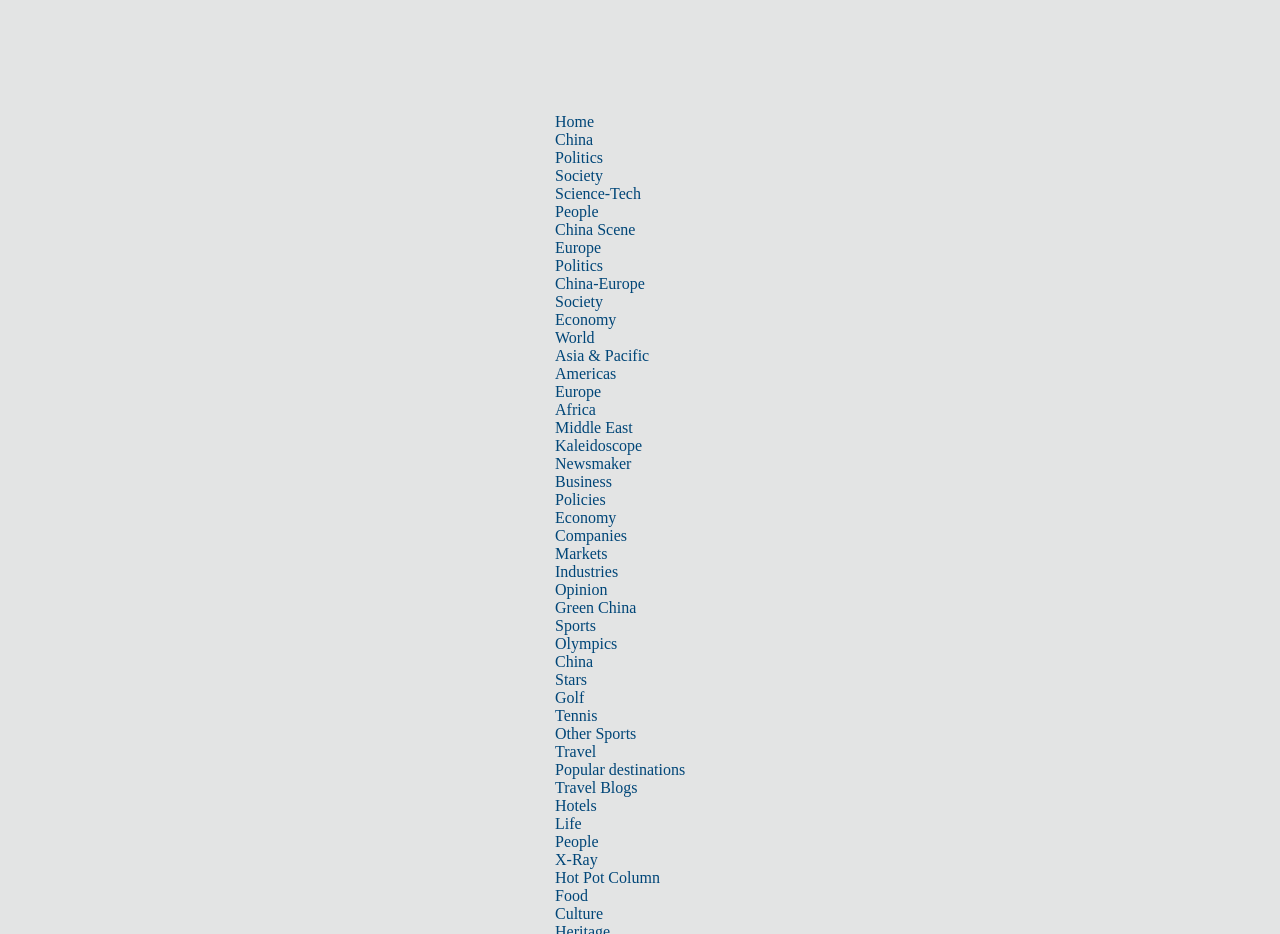Pinpoint the bounding box coordinates of the clickable area needed to execute the instruction: "Click on the 'Politics' link". The coordinates should be specified as four float numbers between 0 and 1, i.e., [left, top, right, bottom].

[0.434, 0.16, 0.471, 0.178]